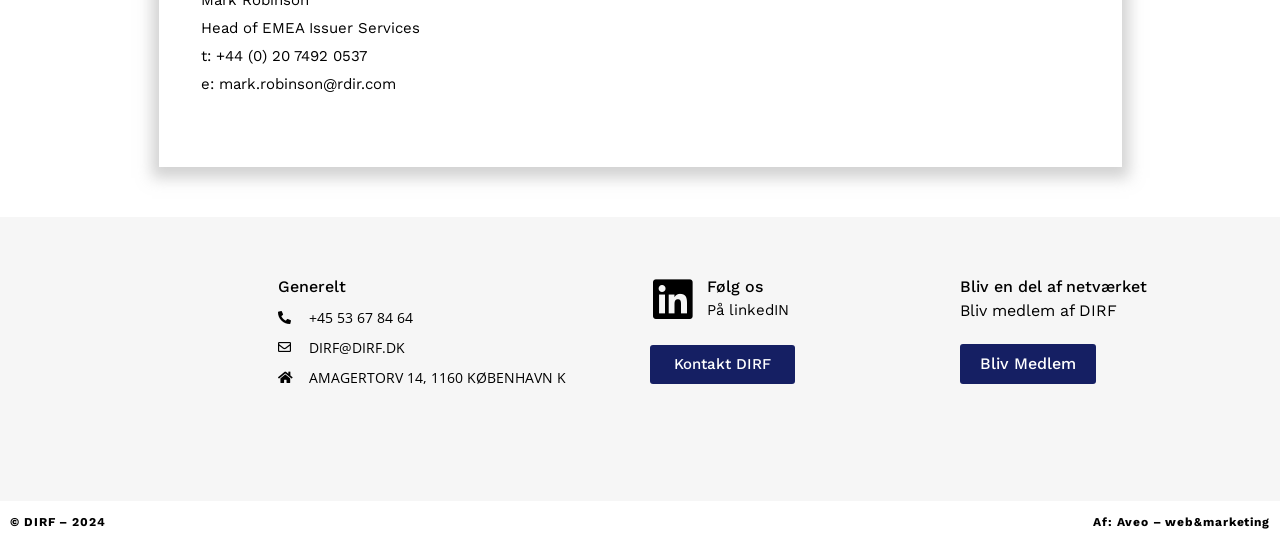Please respond to the question with a concise word or phrase:
What is the name of the company that created the website?

Aveo – web&marketing